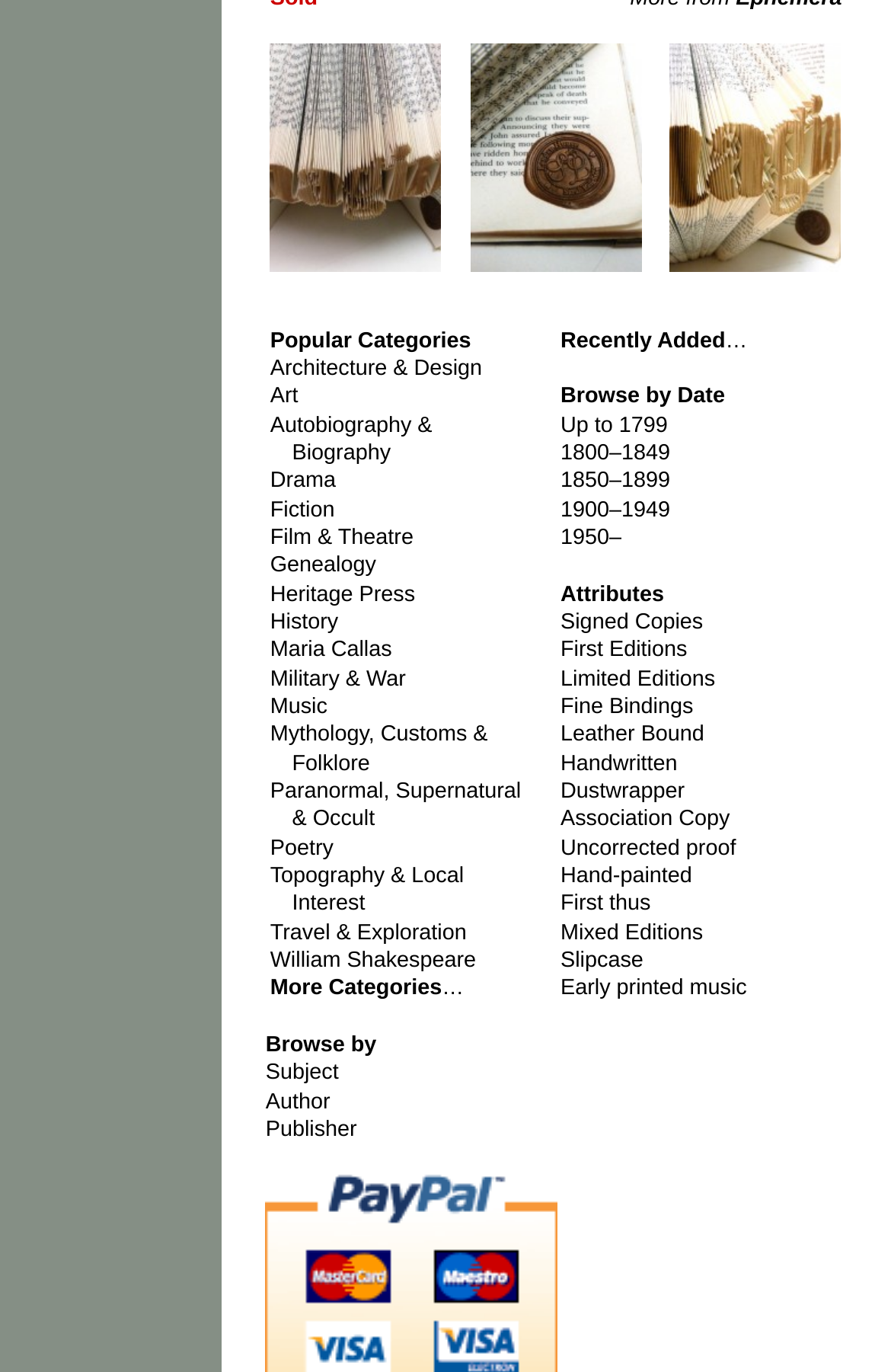Using the details in the image, give a detailed response to the question below:
How many attributes are listed?

I counted the number of links under the 'Attributes' heading, and there are 17 attributes listed.